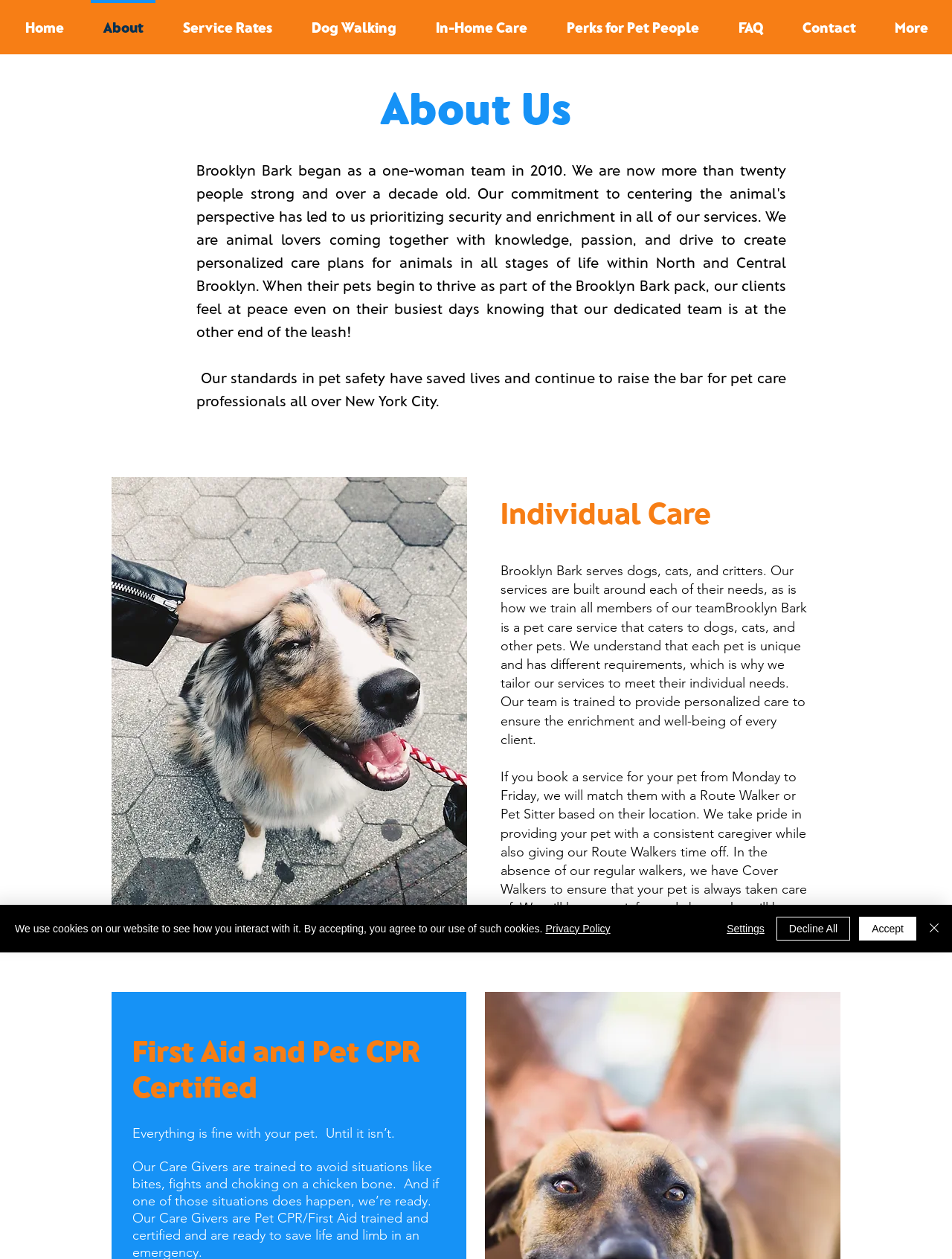Identify the bounding box for the element characterized by the following description: "Perks for Pet People".

[0.574, 0.0, 0.755, 0.033]